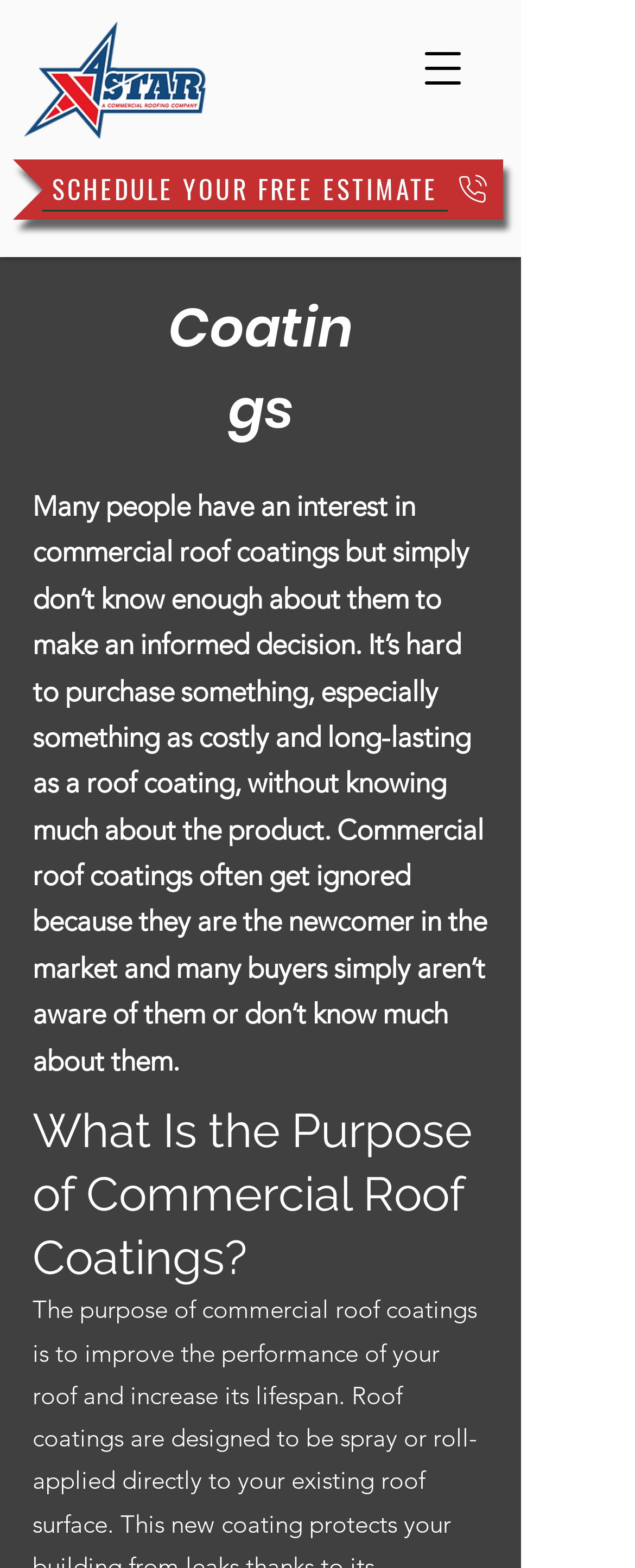What is the call-to-action on the webpage?
Give a one-word or short phrase answer based on the image.

Schedule your free estimate